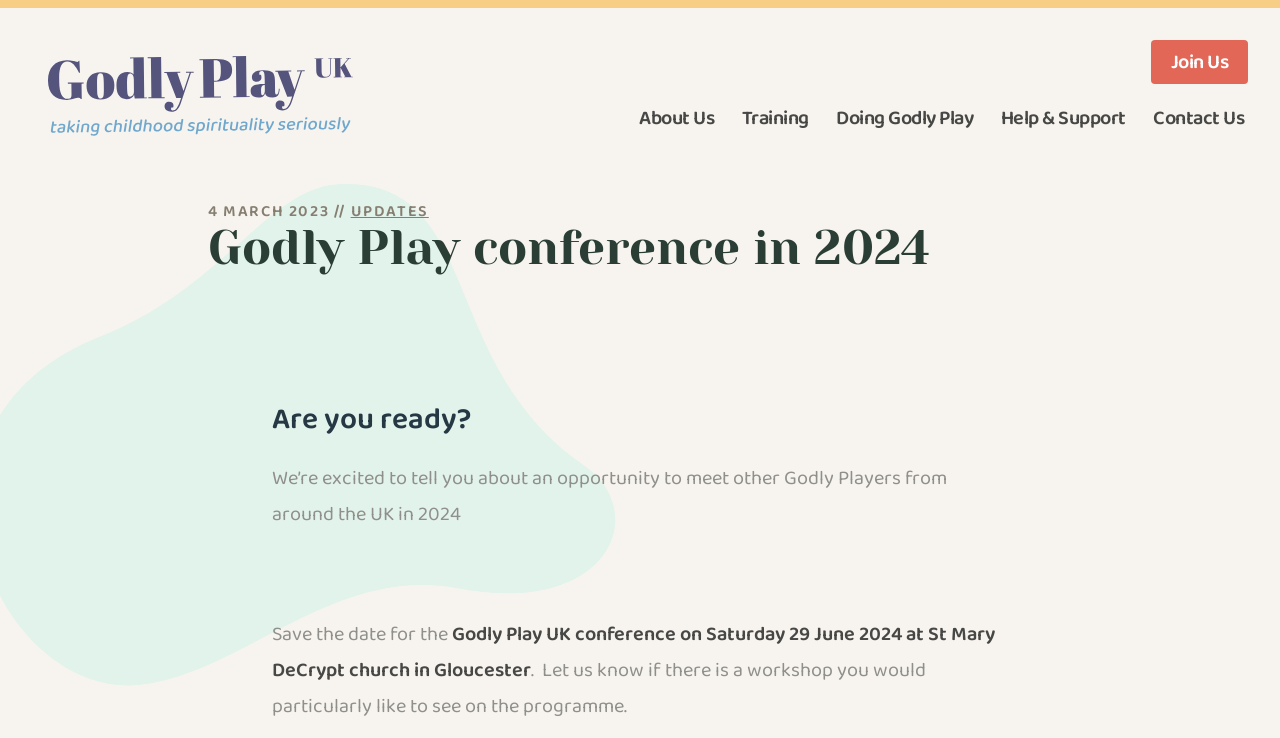Identify the bounding box coordinates for the UI element that matches this description: "Updates".

[0.274, 0.27, 0.335, 0.304]